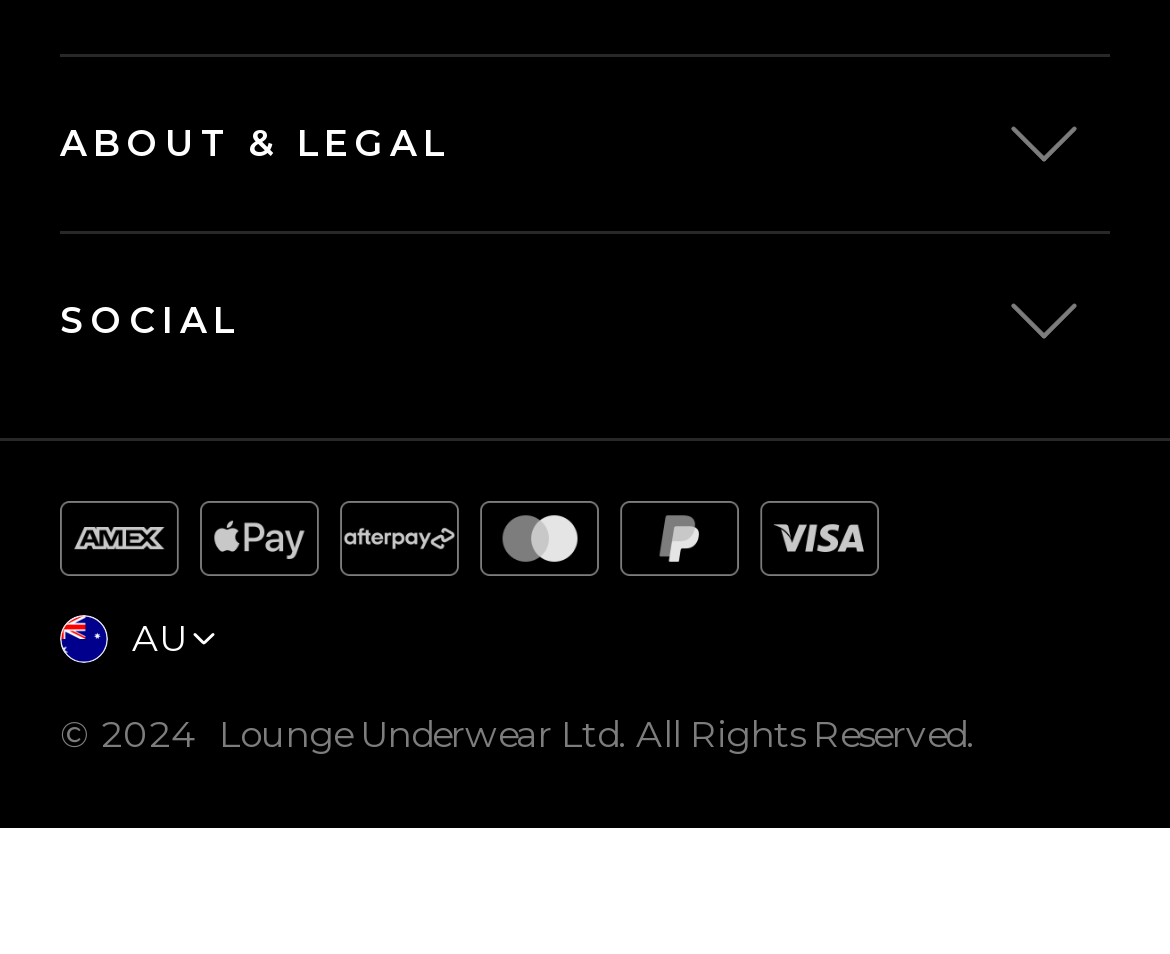How many social media links are there?
Please provide a single word or phrase in response based on the screenshot.

7